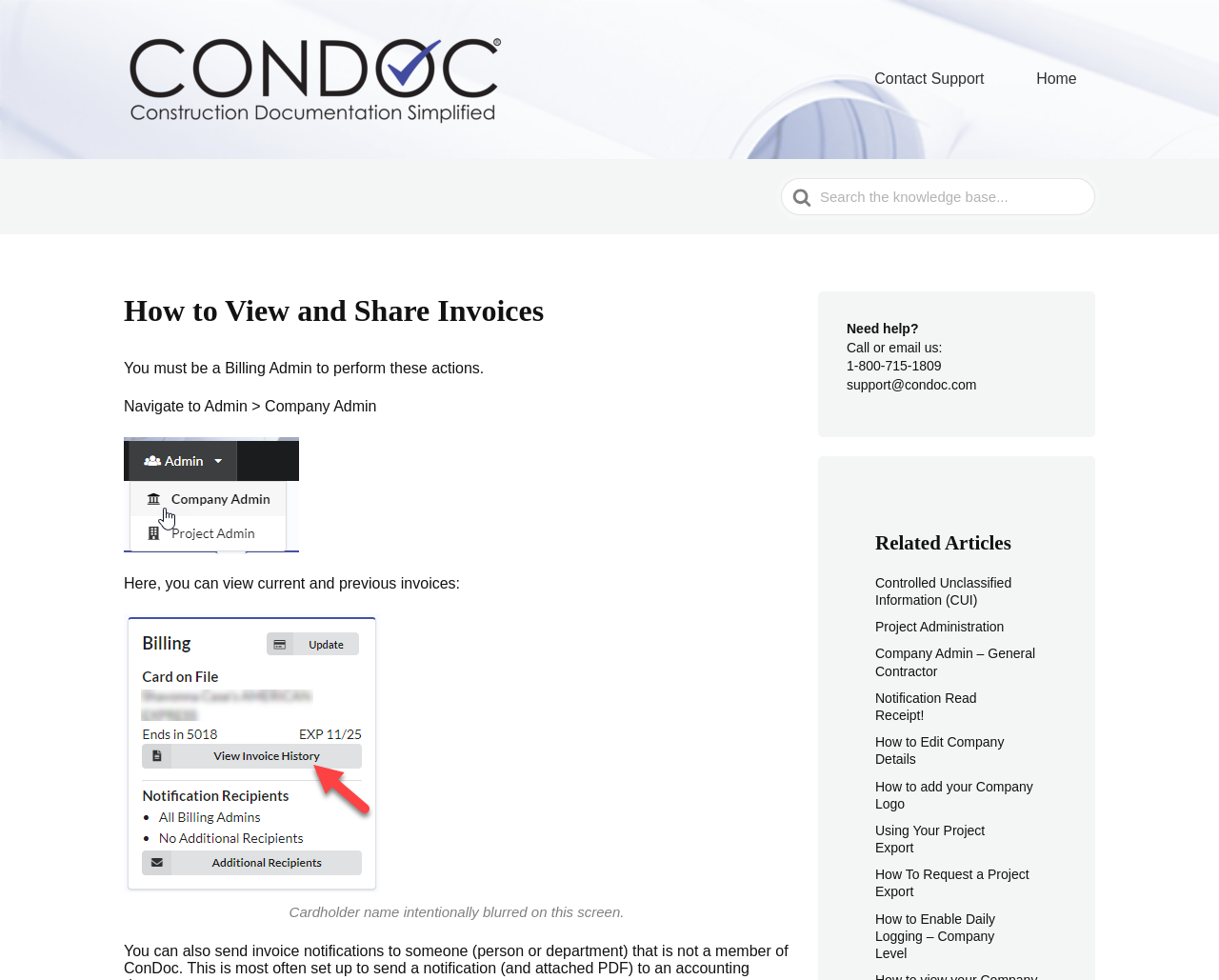Kindly determine the bounding box coordinates for the area that needs to be clicked to execute this instruction: "Visit the GraphixChix website".

None